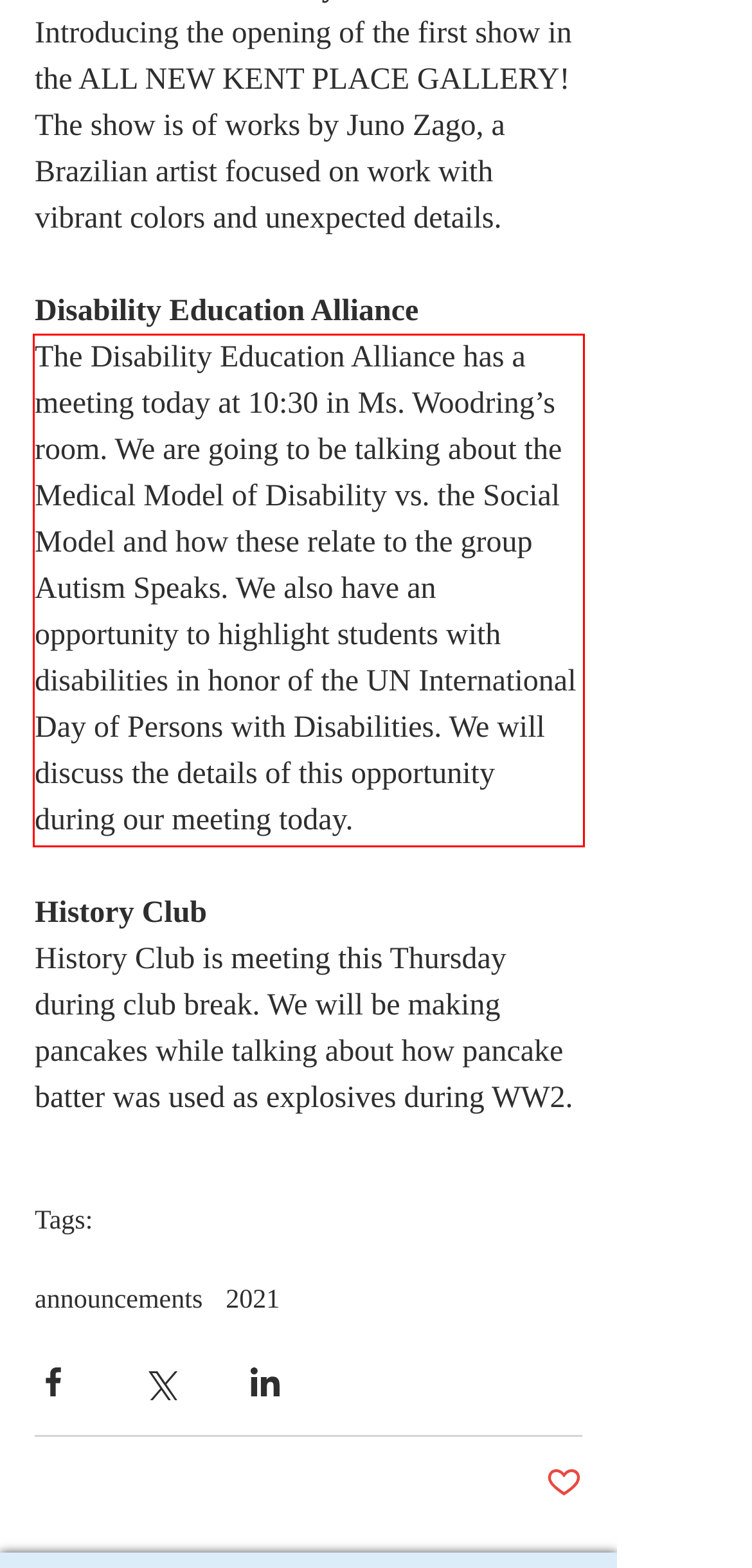You are provided with a screenshot of a webpage featuring a red rectangle bounding box. Extract the text content within this red bounding box using OCR.

The Disability Education Alliance has a meeting today at 10:30 in Ms. Woodring’s room. We are going to be talking about the Medical Model of Disability vs. the Social Model and how these relate to the group Autism Speaks. We also have an opportunity to highlight students with disabilities in honor of the UN International Day of Persons with Disabilities. We will discuss the details of this opportunity during our meeting today.